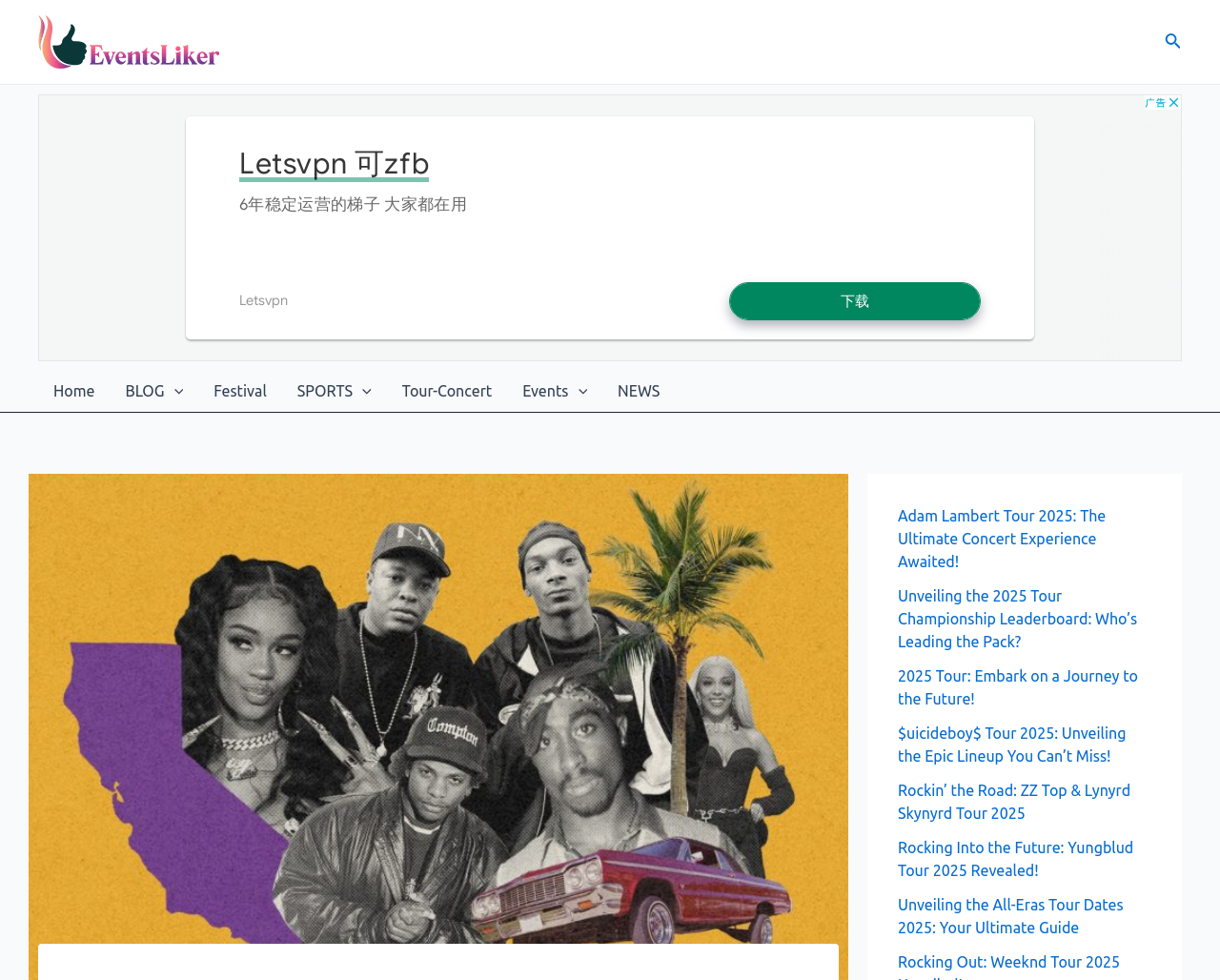How many links are there in the main content section?
Using the details from the image, give an elaborate explanation to answer the question.

I looked at the main content section of the webpage, which has links to different articles or events. I counted a total of 7 links, each with a different title and description.